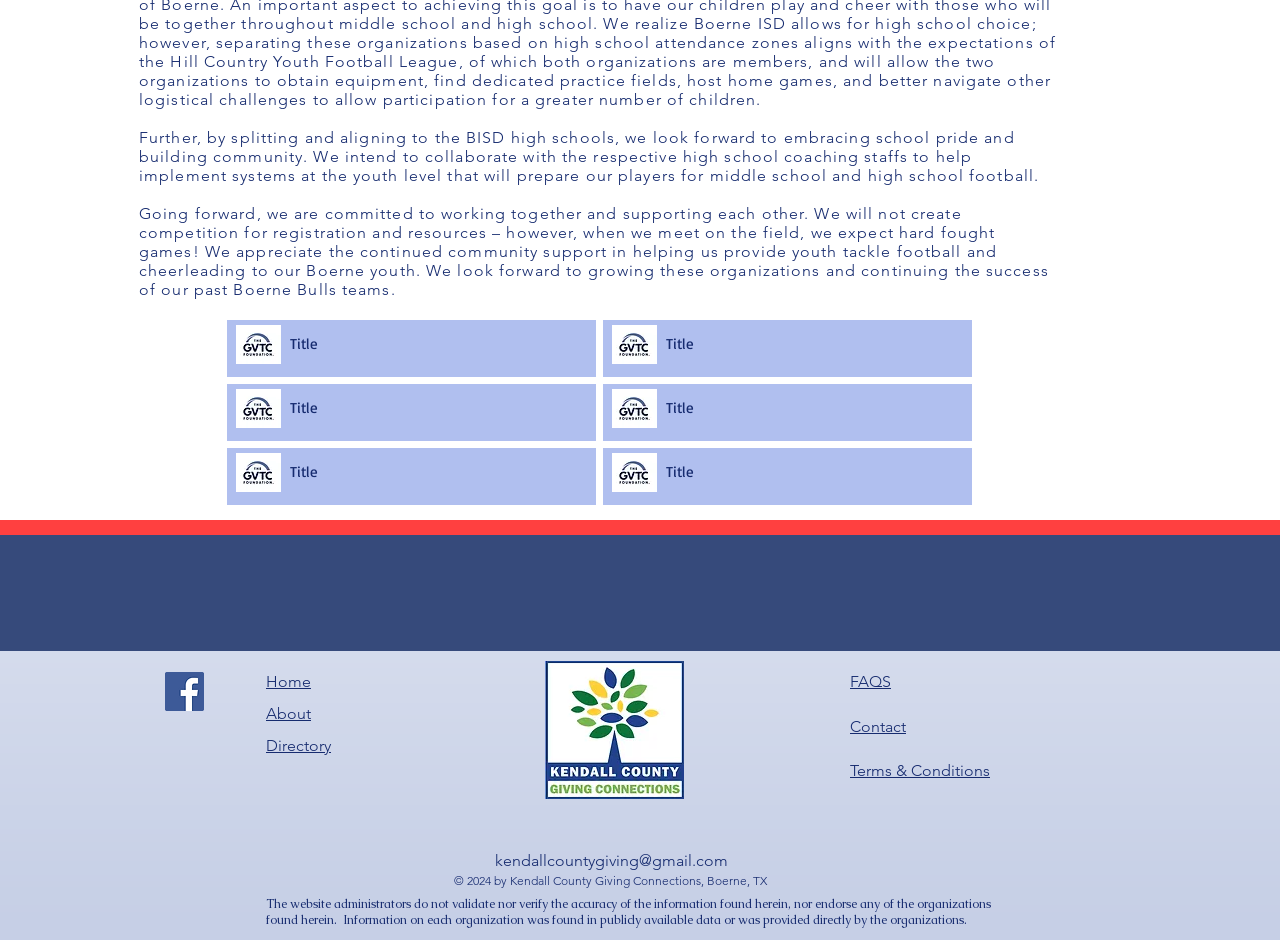What is the email address provided at the bottom of the page?
Based on the image, provide your answer in one word or phrase.

kendallcountygiving@gmail.com